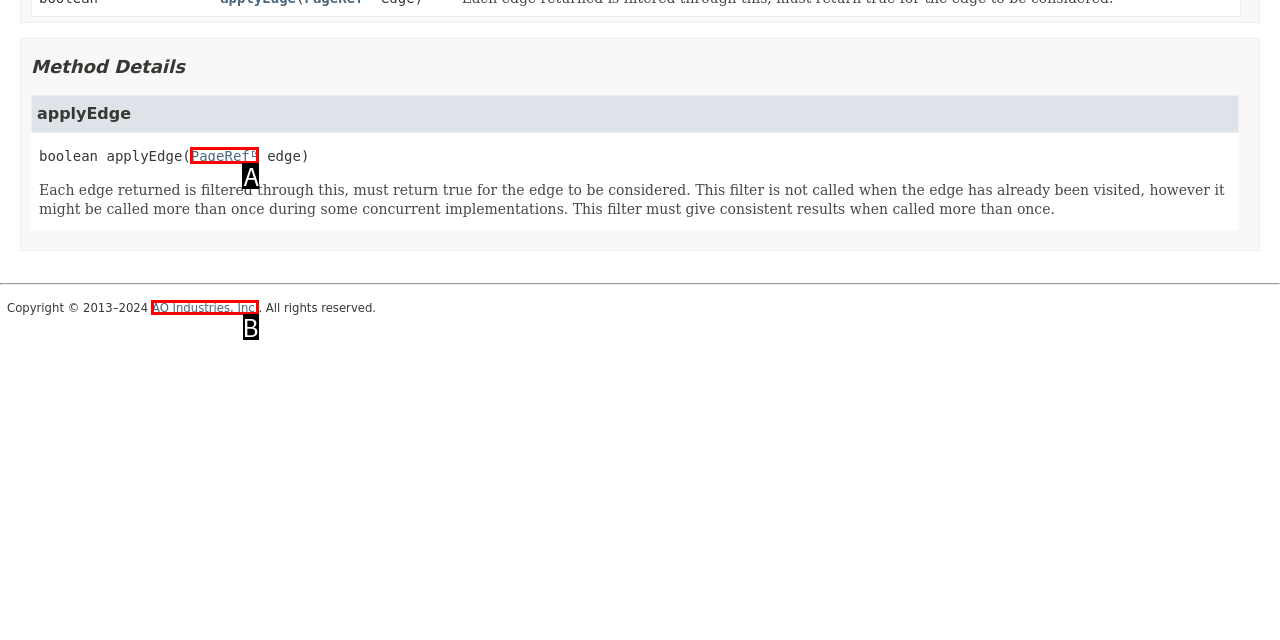Which option corresponds to the following element description: AO Industries, Inc.?
Please provide the letter of the correct choice.

B